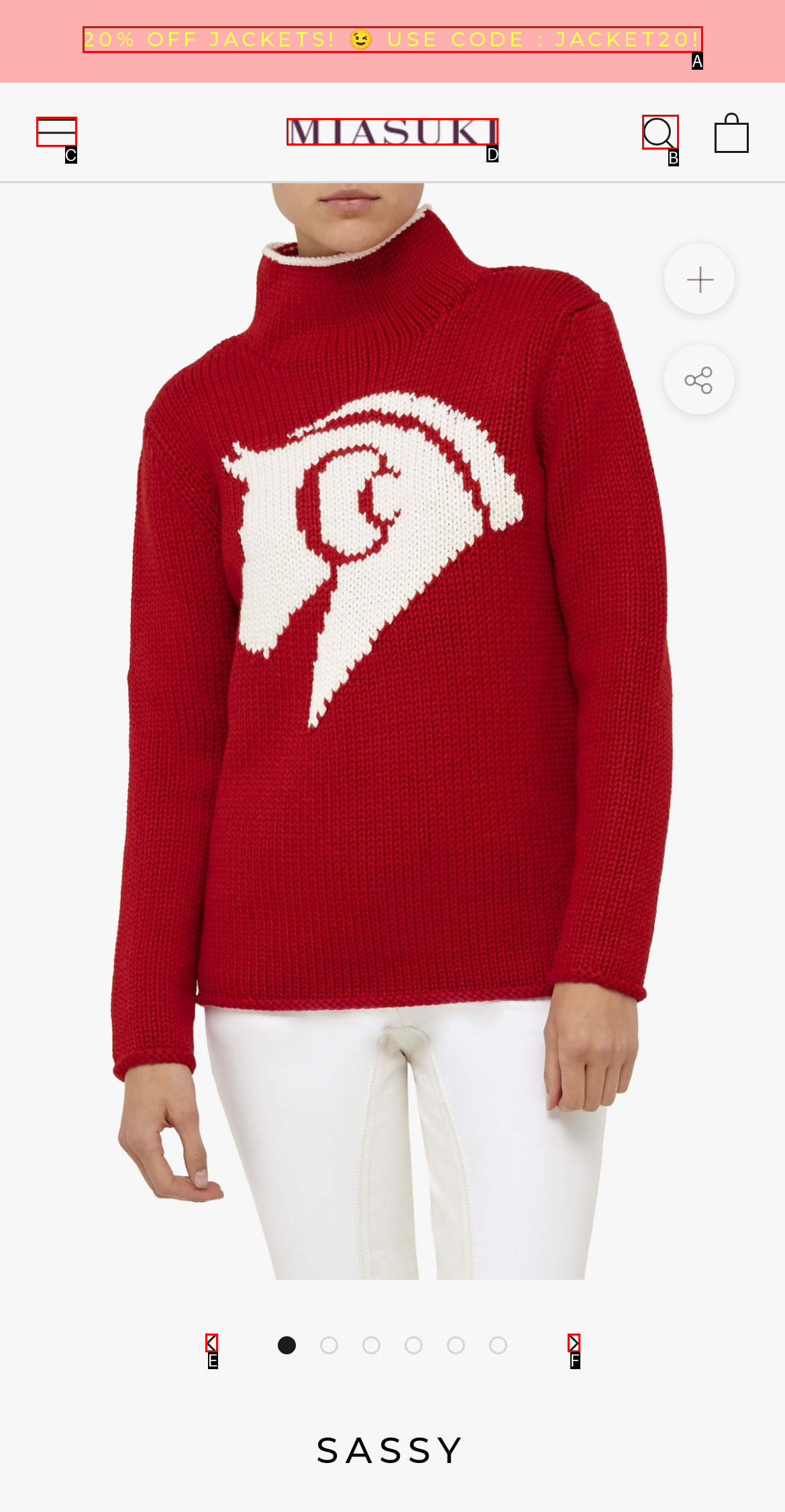Find the HTML element that matches the description provided: aria-label="Previous"
Answer using the corresponding option letter.

E